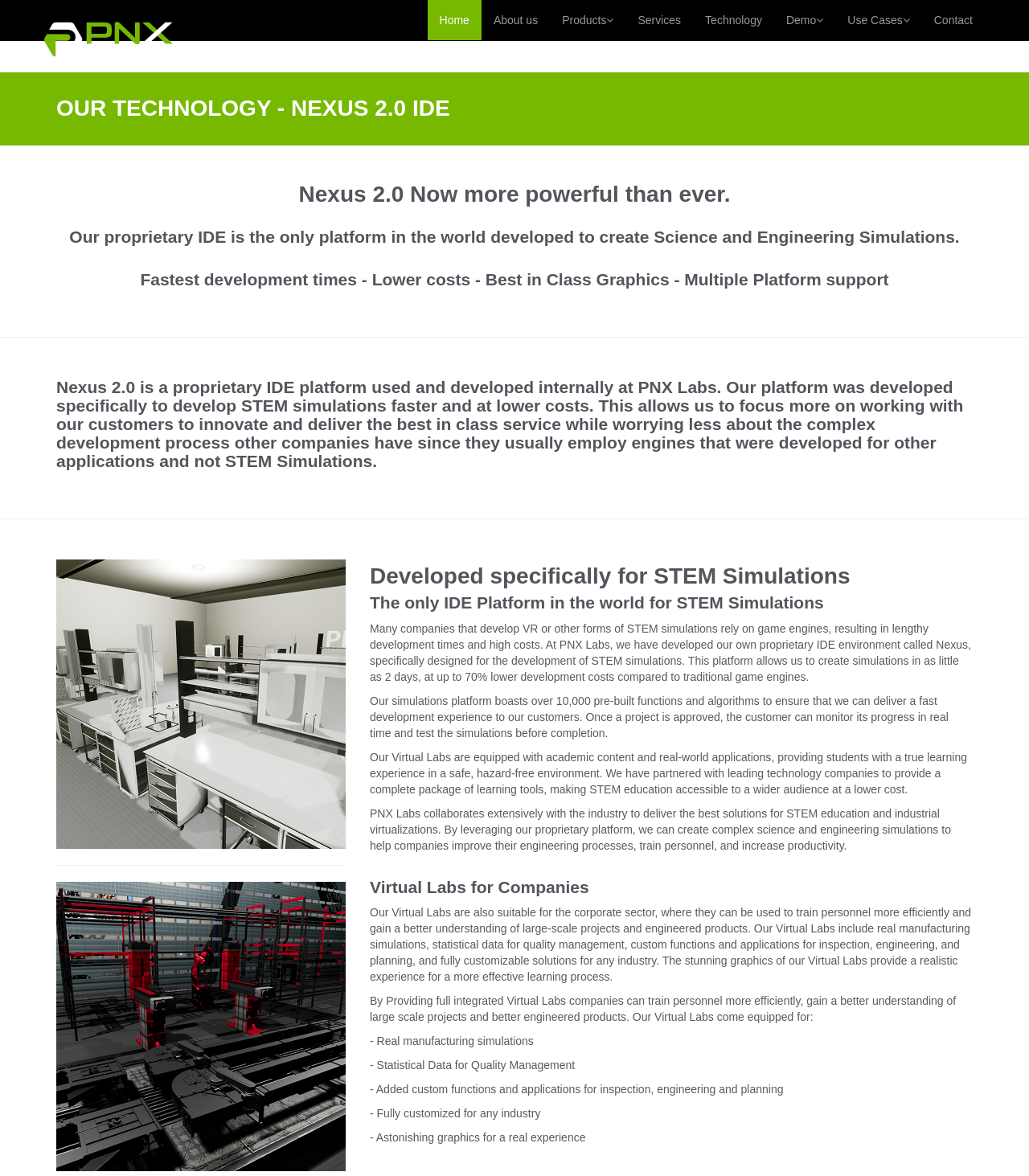Find the bounding box of the UI element described as follows: "Demo".

[0.752, 0.003, 0.812, 0.038]